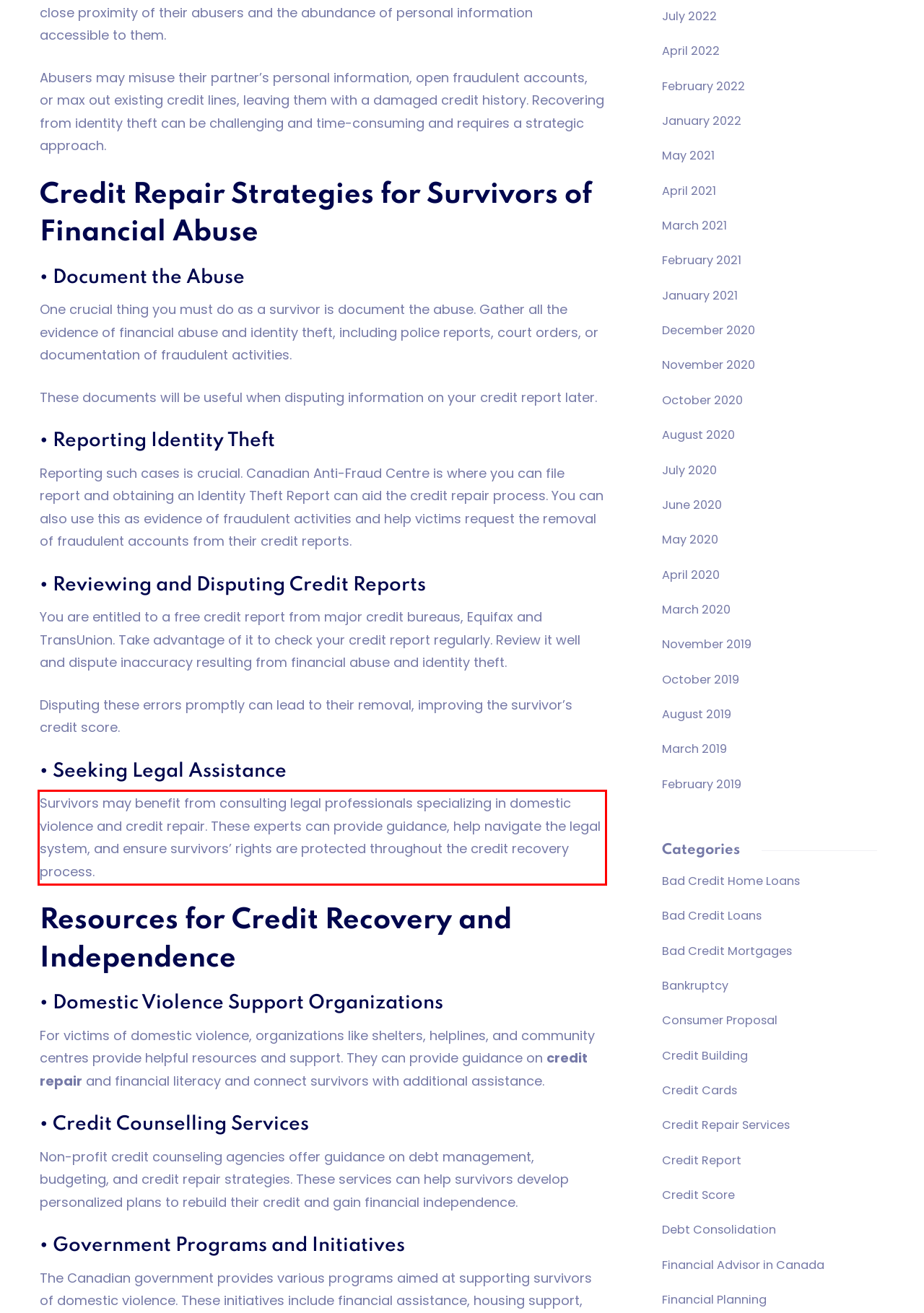Given a webpage screenshot with a red bounding box, perform OCR to read and deliver the text enclosed by the red bounding box.

Survivors may benefit from consulting legal professionals specializing in domestic violence and credit repair. These experts can provide guidance, help navigate the legal system, and ensure survivors’ rights are protected throughout the credit recovery process.